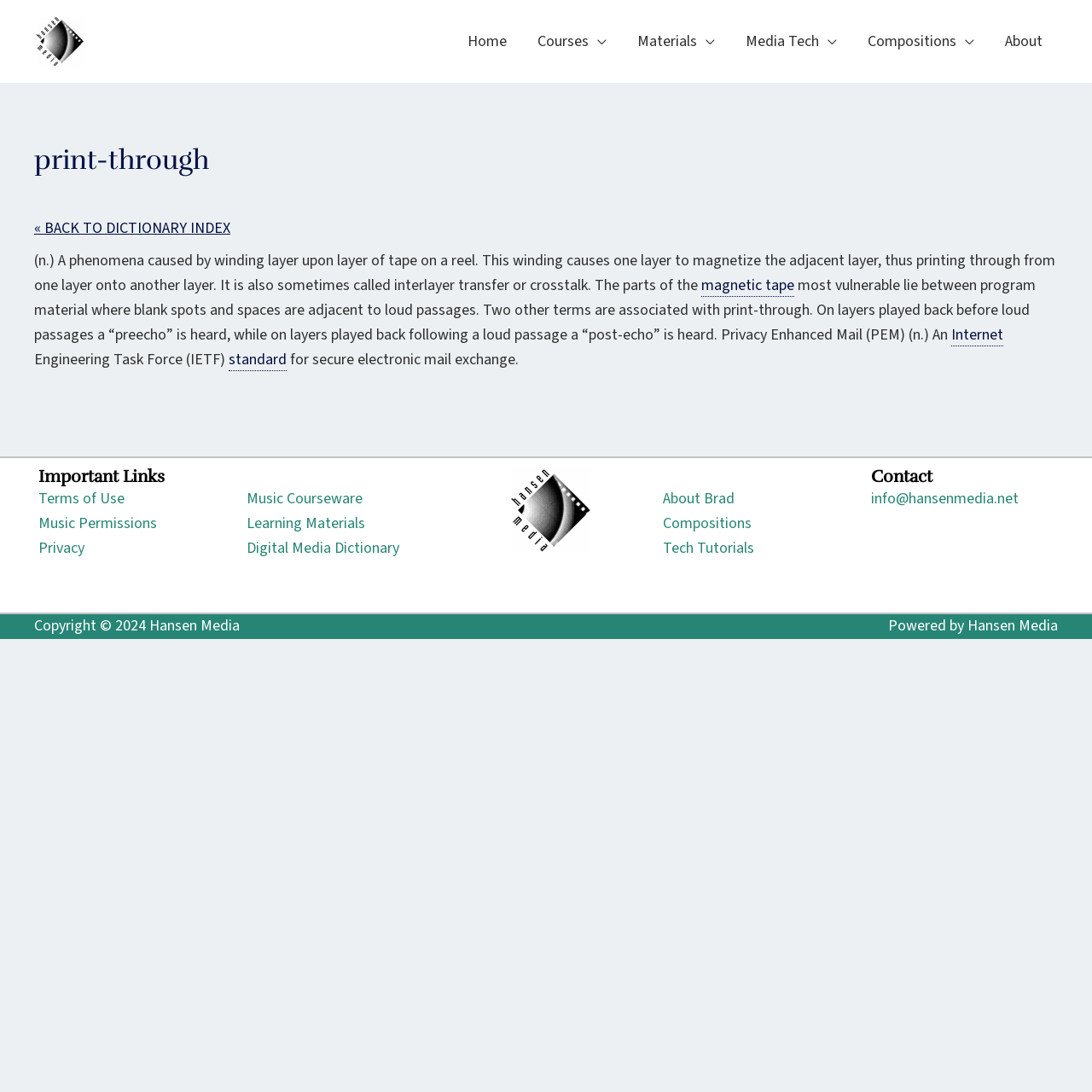What is PEM?
Provide a short answer using one word or a brief phrase based on the image.

Privacy Enhanced Mail